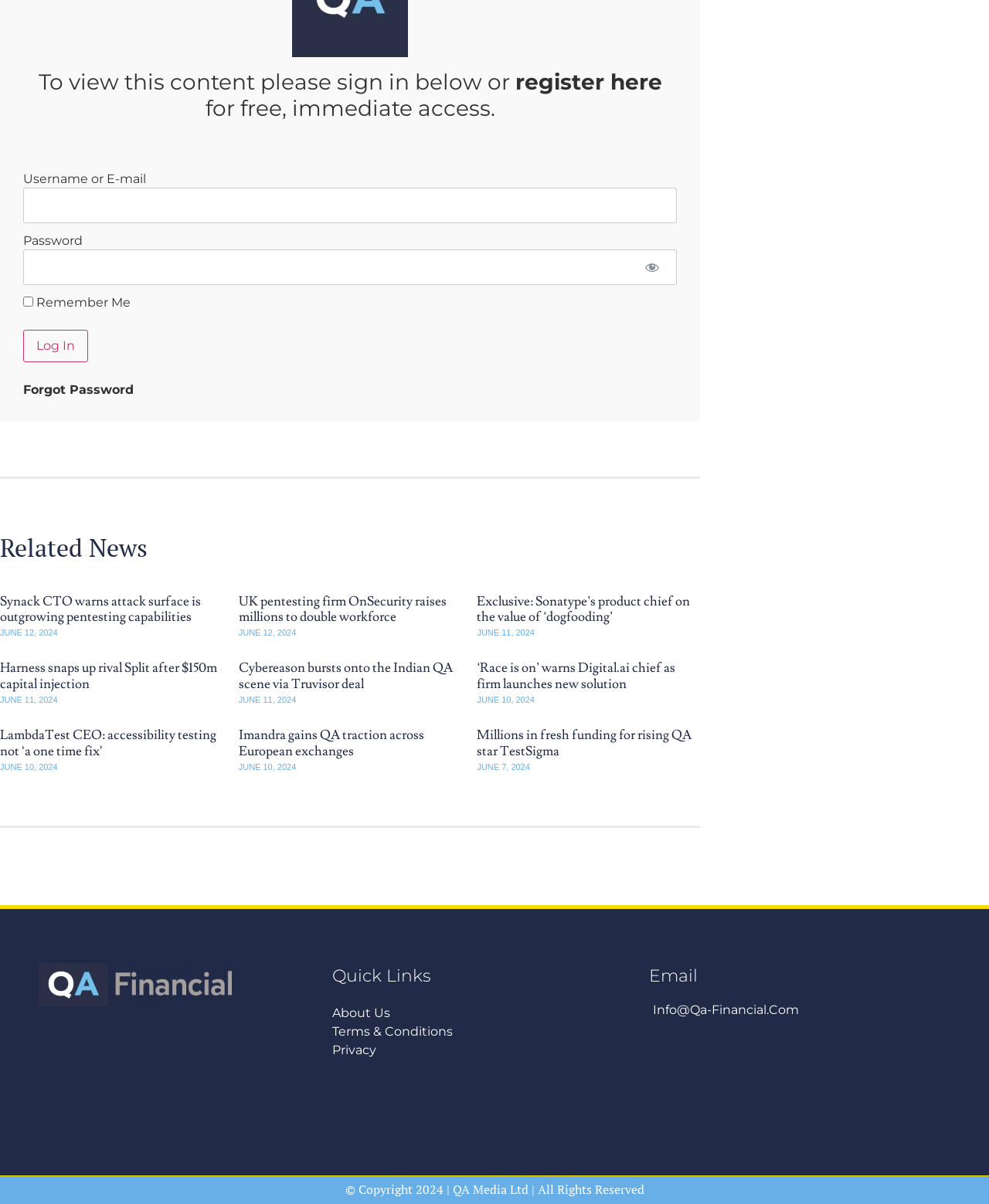What is required to view the content?
Answer the question with a single word or phrase derived from the image.

Sign in or register